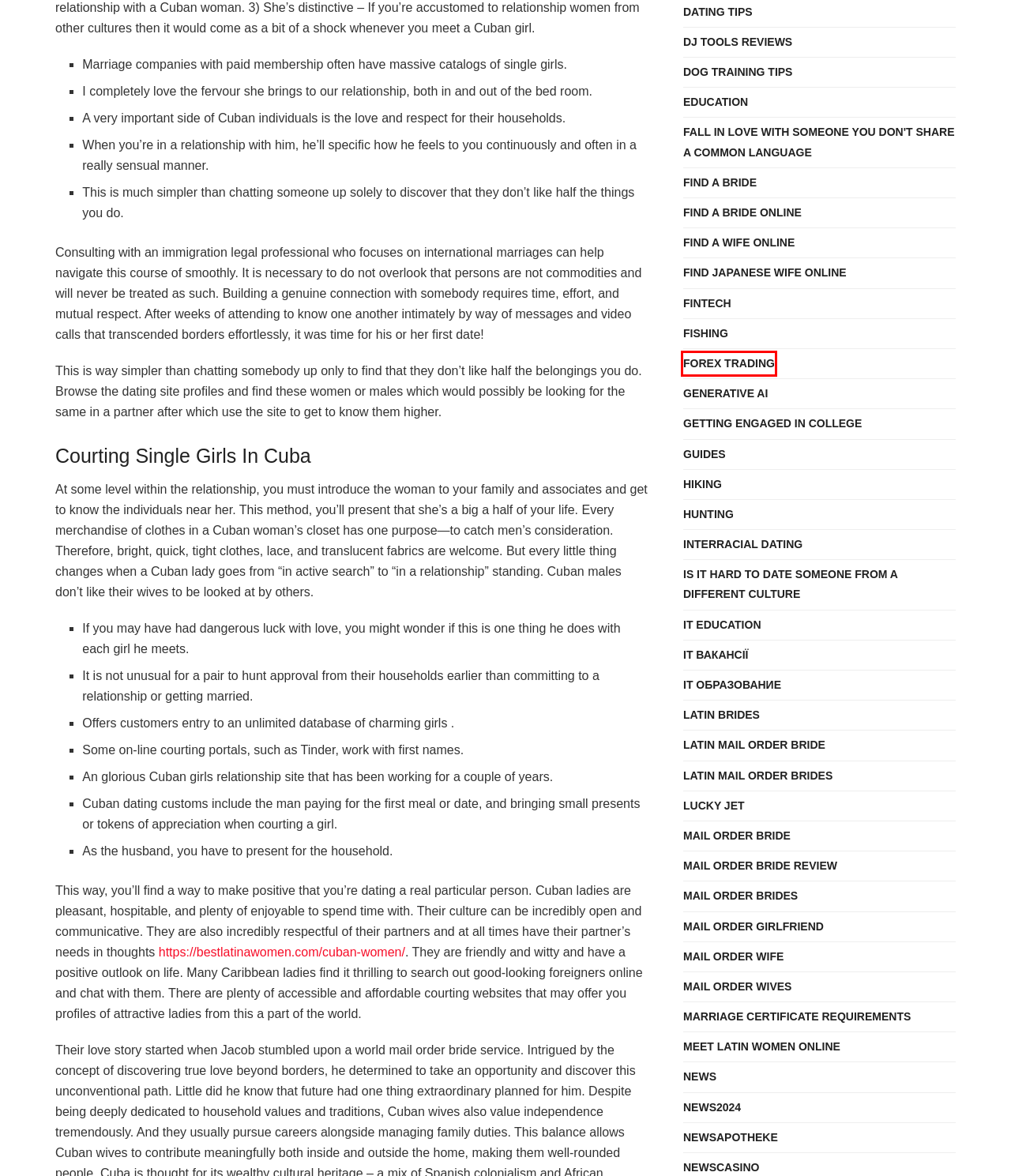A screenshot of a webpage is given with a red bounding box around a UI element. Choose the description that best matches the new webpage shown after clicking the element within the red bounding box. Here are the candidates:
A. mail order brides - Outdoor Life Lab
B. Hot Cuban Women: Why Cuban Girls Are So Perfect Wives?
C. Forex Trading - Outdoor Life Lab
D. FinTech - Outdoor Life Lab
E. news2024 - Outdoor Life Lab
F. Is It Hard To Date Someone From A Different Culture - Outdoor Life Lab
G. latin mail order bride - Outdoor Life Lab
H. IT Education - Outdoor Life Lab

C